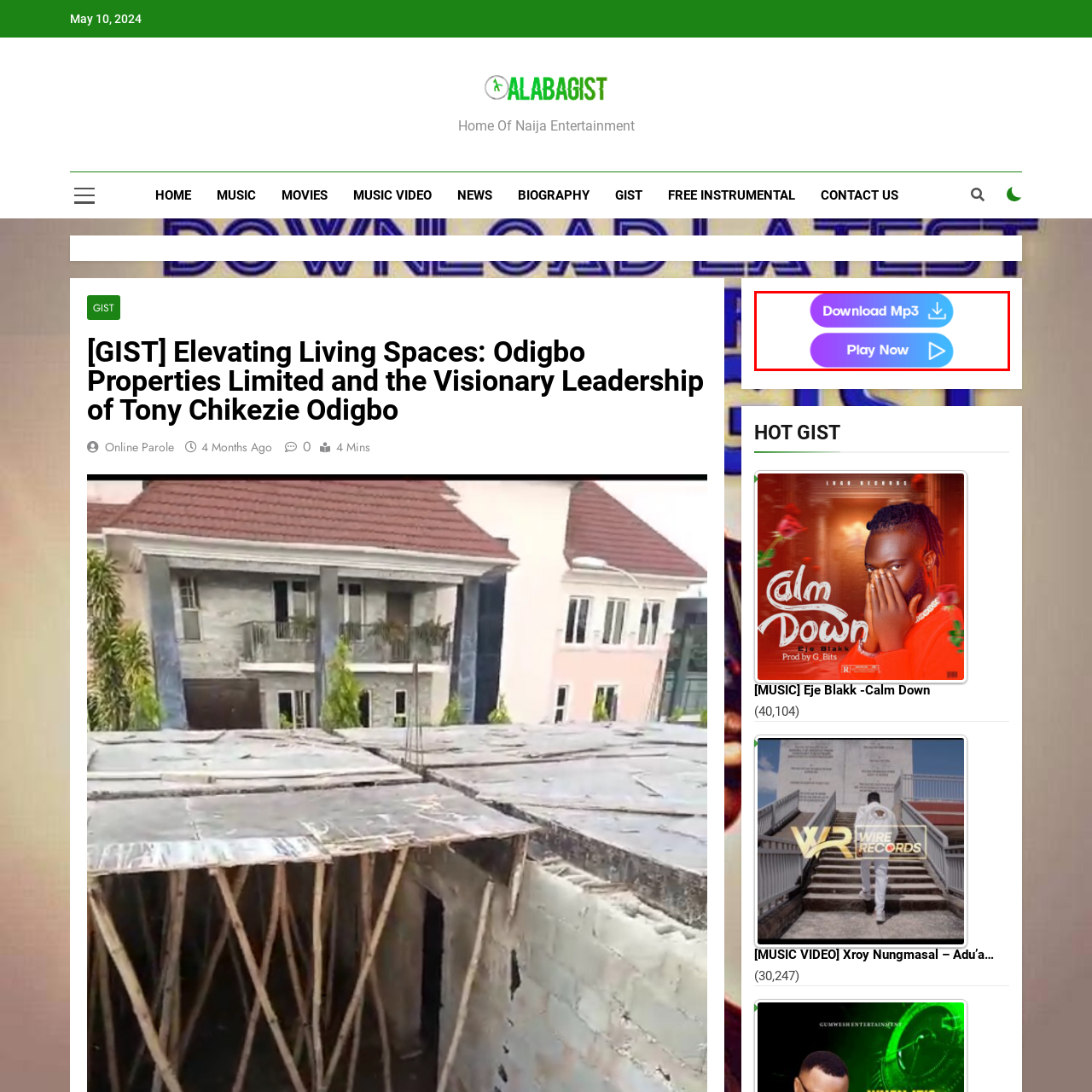How many buttons are in the image?
Please analyze the segment of the image inside the red bounding box and respond with a single word or phrase.

Two